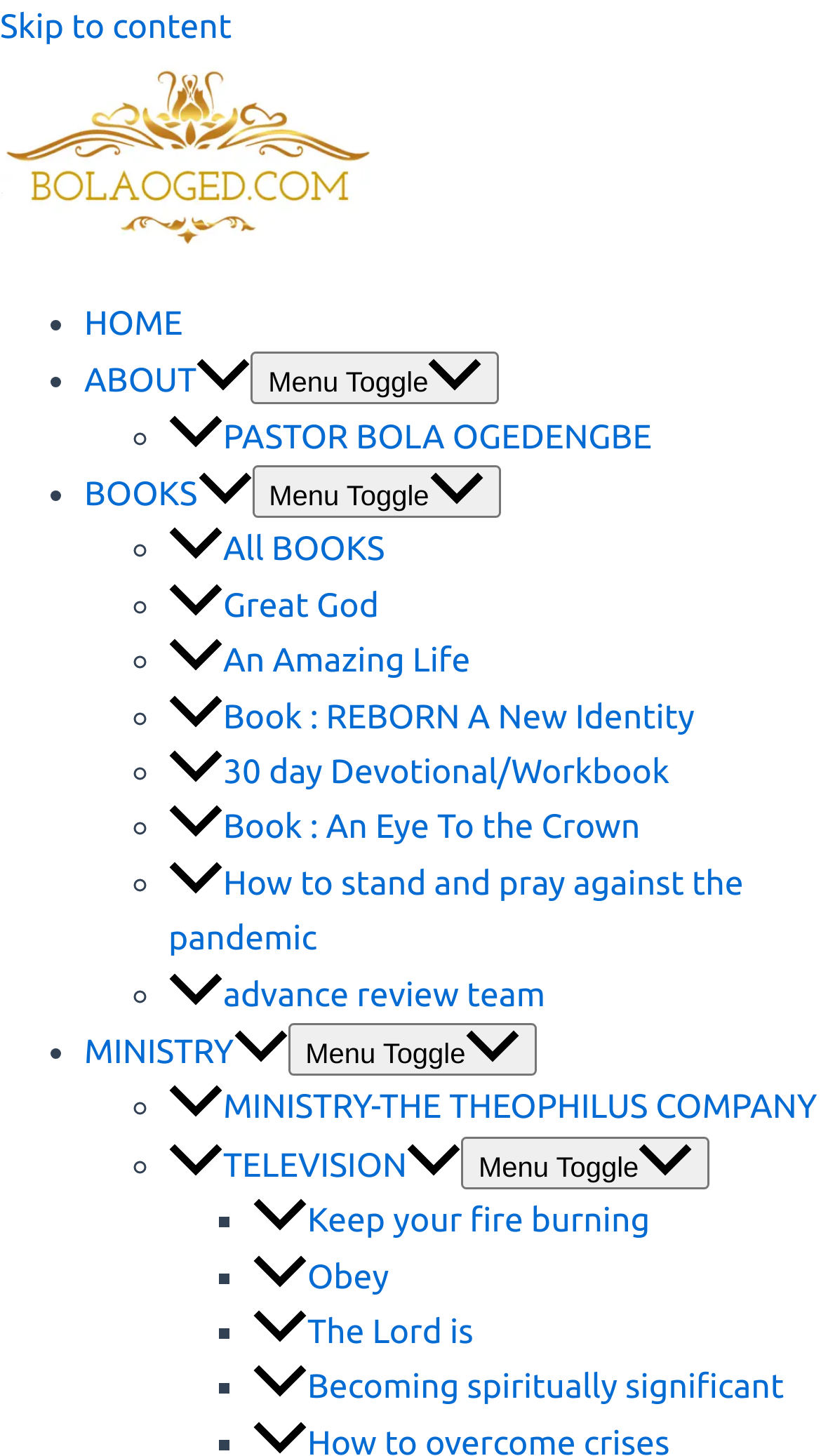Describe the webpage meticulously, covering all significant aspects.

This webpage appears to be a personal or ministry website, with a focus on Christianity and inspirational content. At the top of the page, there is a navigation menu with links to "HOME", "ABOUT", "BOOKS", and "MINISTRY". Each of these links has a corresponding dropdown menu with additional links and subcategories.

Below the navigation menu, there is a section with a series of links to various books, including "Great God", "An Amazing Life", and "REBORN A New Identity". Each book link has a corresponding image.

Further down the page, there is a section with links to ministry-related content, including "MINISTRY-THE THEOPHILUS COMPANY" and "TELEVISION". This section also has a dropdown menu with additional links.

The page also features a series of inspirational quotes or devotional messages, each marked with a bullet point or list marker. These quotes are accompanied by images and appear to be excerpts from sermons or writings. The quotes are arranged in a vertical list, with each one stacked below the previous one.

Overall, the webpage has a clean and organized layout, with a focus on providing access to inspirational content and resources related to Christianity and ministry.